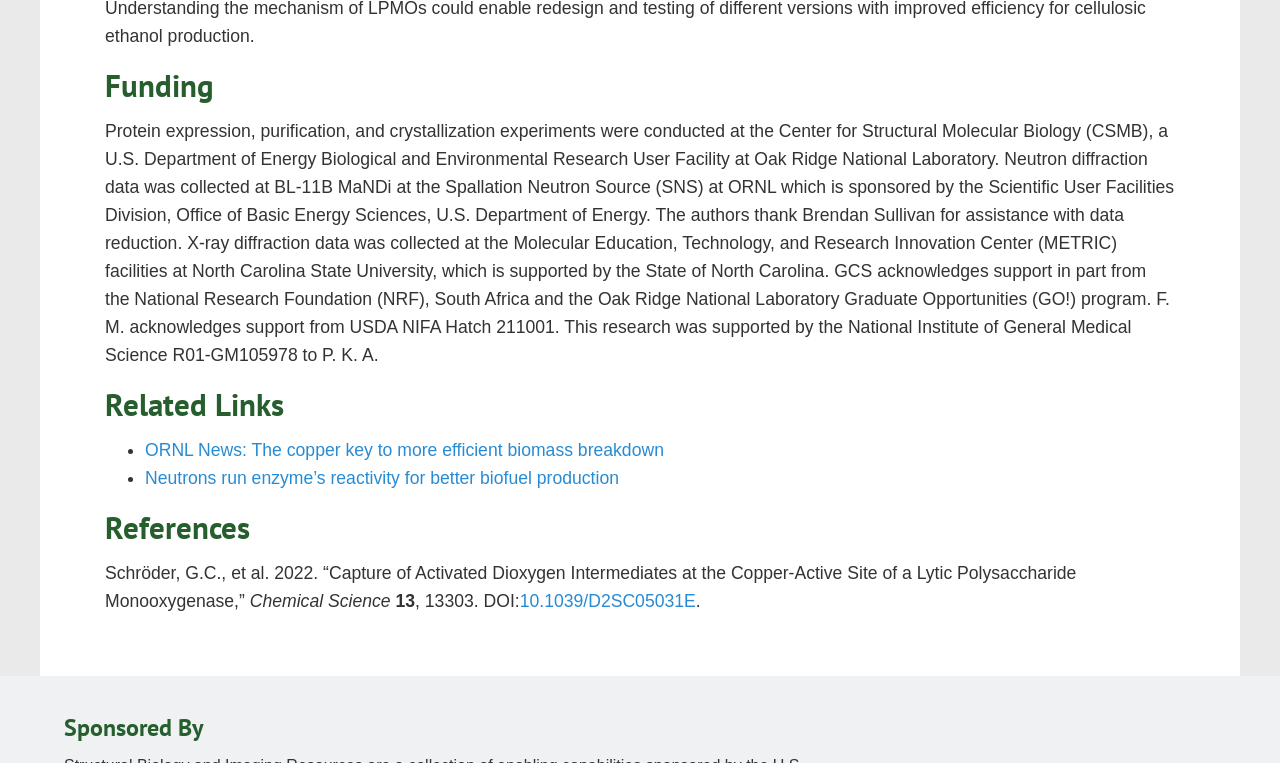Provide a brief response to the question below using a single word or phrase: 
What is the department sponsoring the research?

U.S. Department of Energy